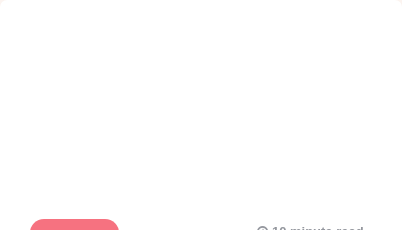Provide a short answer using a single word or phrase for the following question: 
How long does it take to read the article?

10 minutes